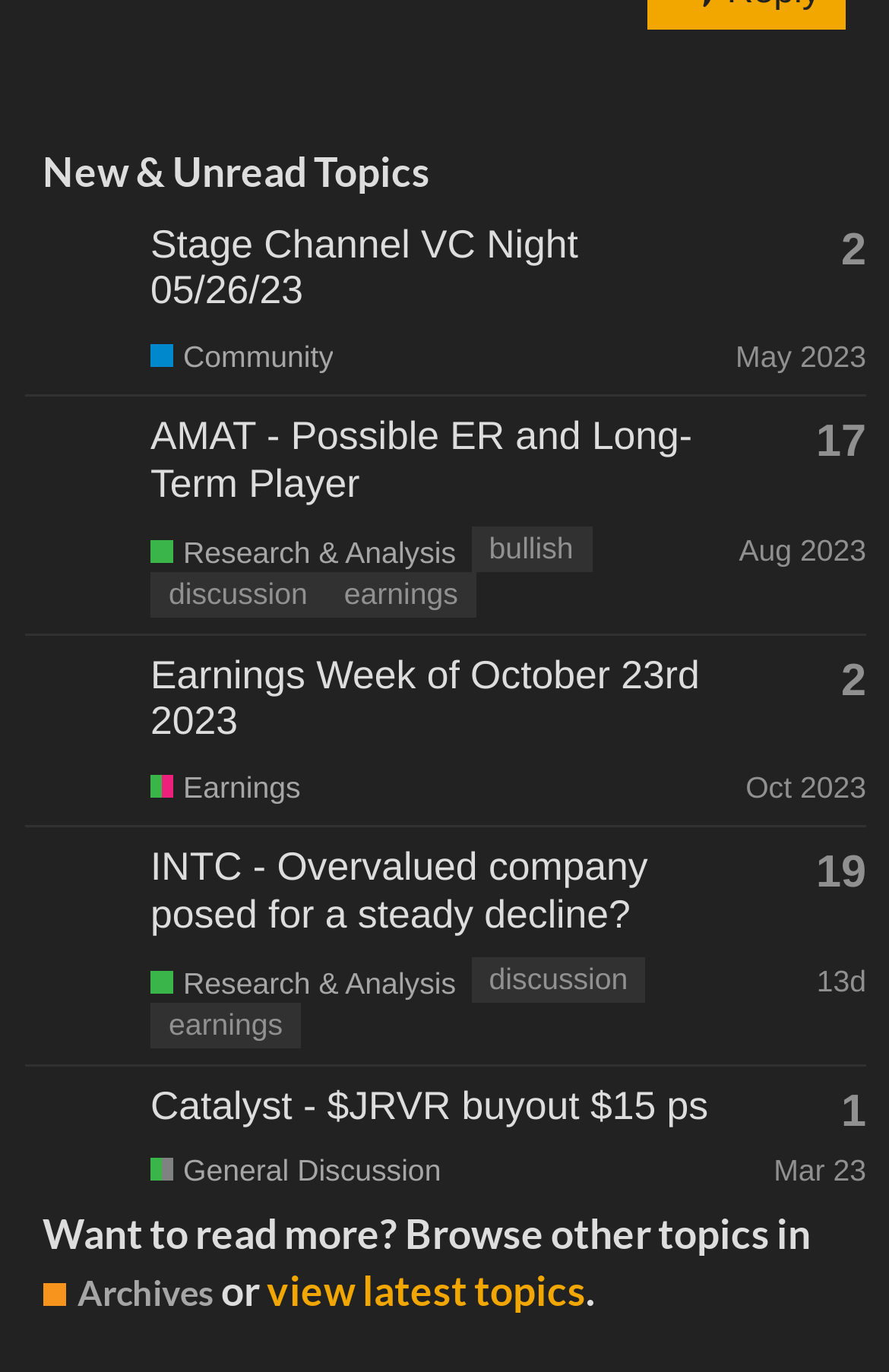Who is the latest poster of the topic 'Earnings Week of October 23rd 2023'?
Kindly give a detailed and elaborate answer to the question.

I found the topic 'Earnings Week of October 23rd 2023' and looked for the latest poster's name. The latest poster's name is mentioned as 'Josh'.